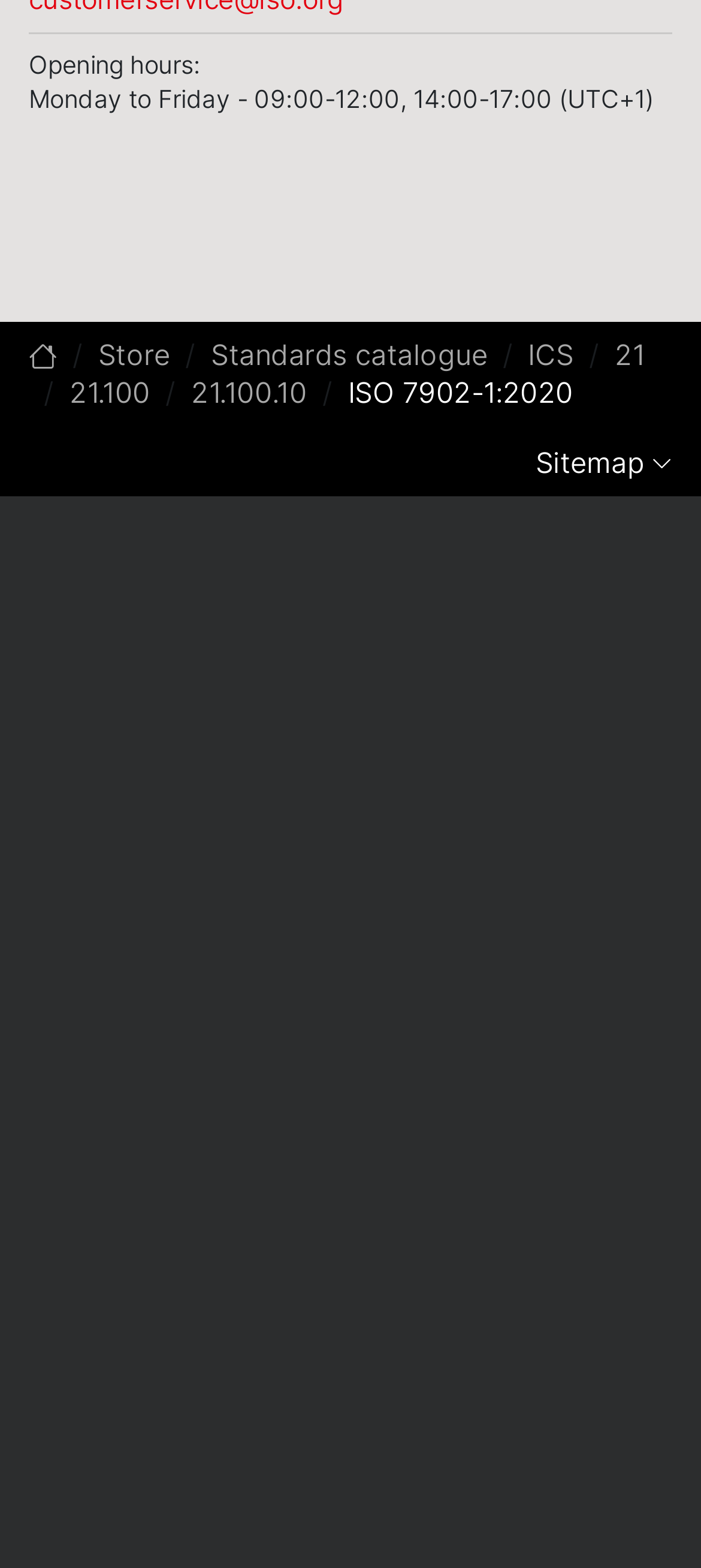Using the information in the image, give a detailed answer to the following question: How many social media links are there at the bottom of the page?

I counted the number of link elements at the bottom of the page, which are 6. They are links to Linkedin, Twitter, Facebook, Instagram, YouTube, and Flickr.